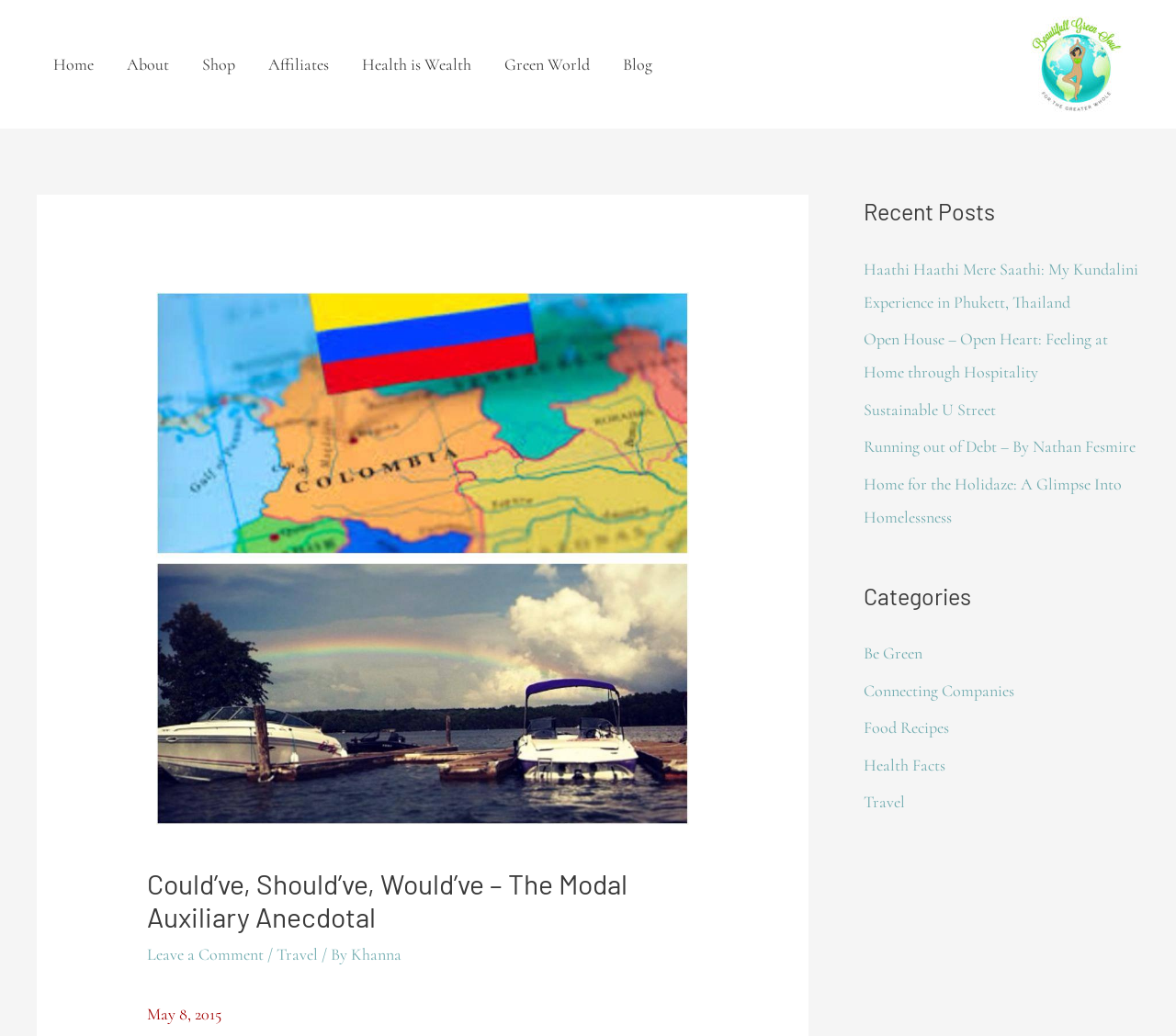Specify the bounding box coordinates of the area to click in order to execute this command: 'Click on the Home link'. The coordinates should consist of four float numbers ranging from 0 to 1, and should be formatted as [left, top, right, bottom].

[0.031, 0.03, 0.094, 0.094]